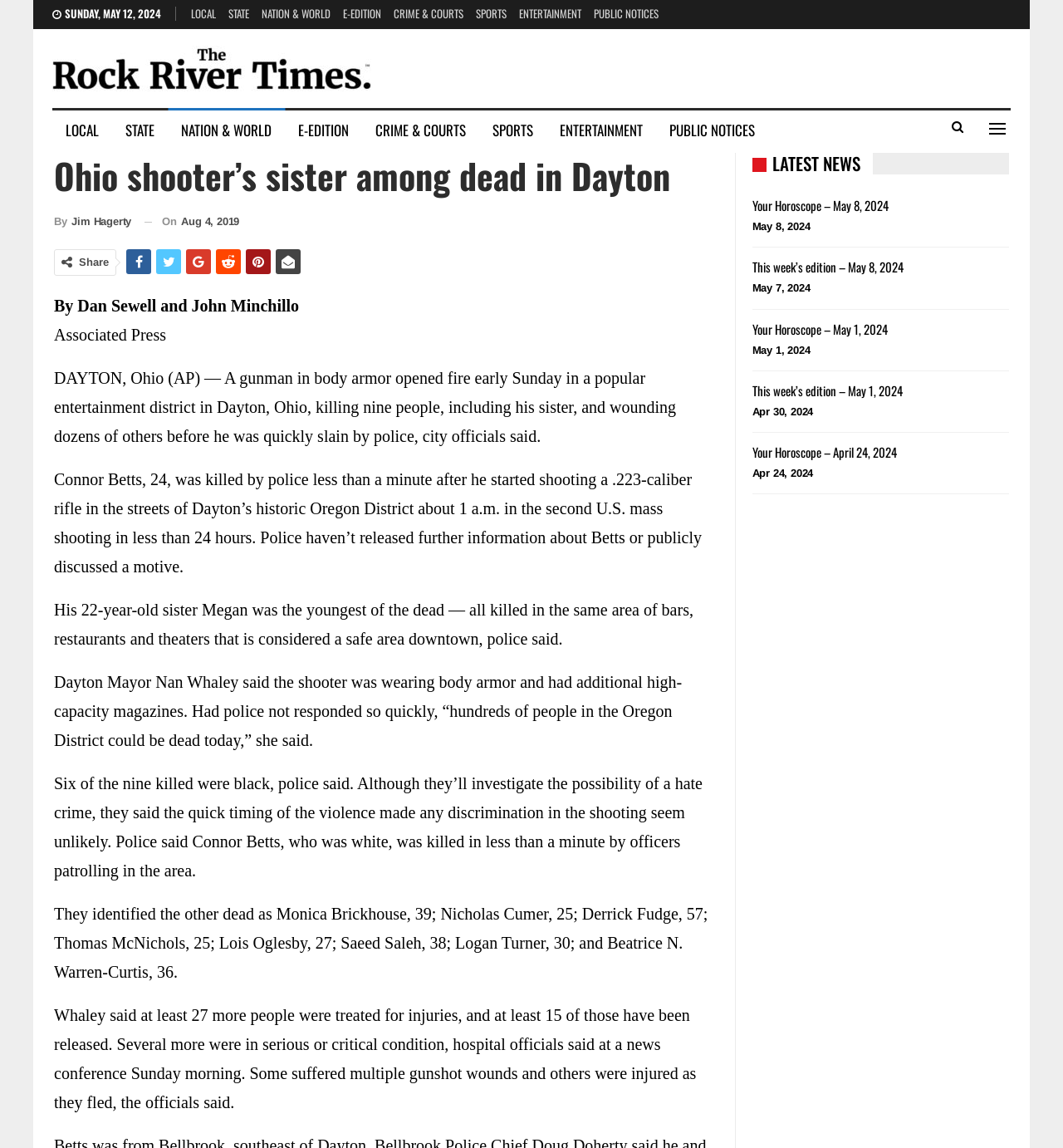Find the bounding box coordinates of the element's region that should be clicked in order to follow the given instruction: "Click on Share". The coordinates should consist of four float numbers between 0 and 1, i.e., [left, top, right, bottom].

[0.074, 0.223, 0.102, 0.234]